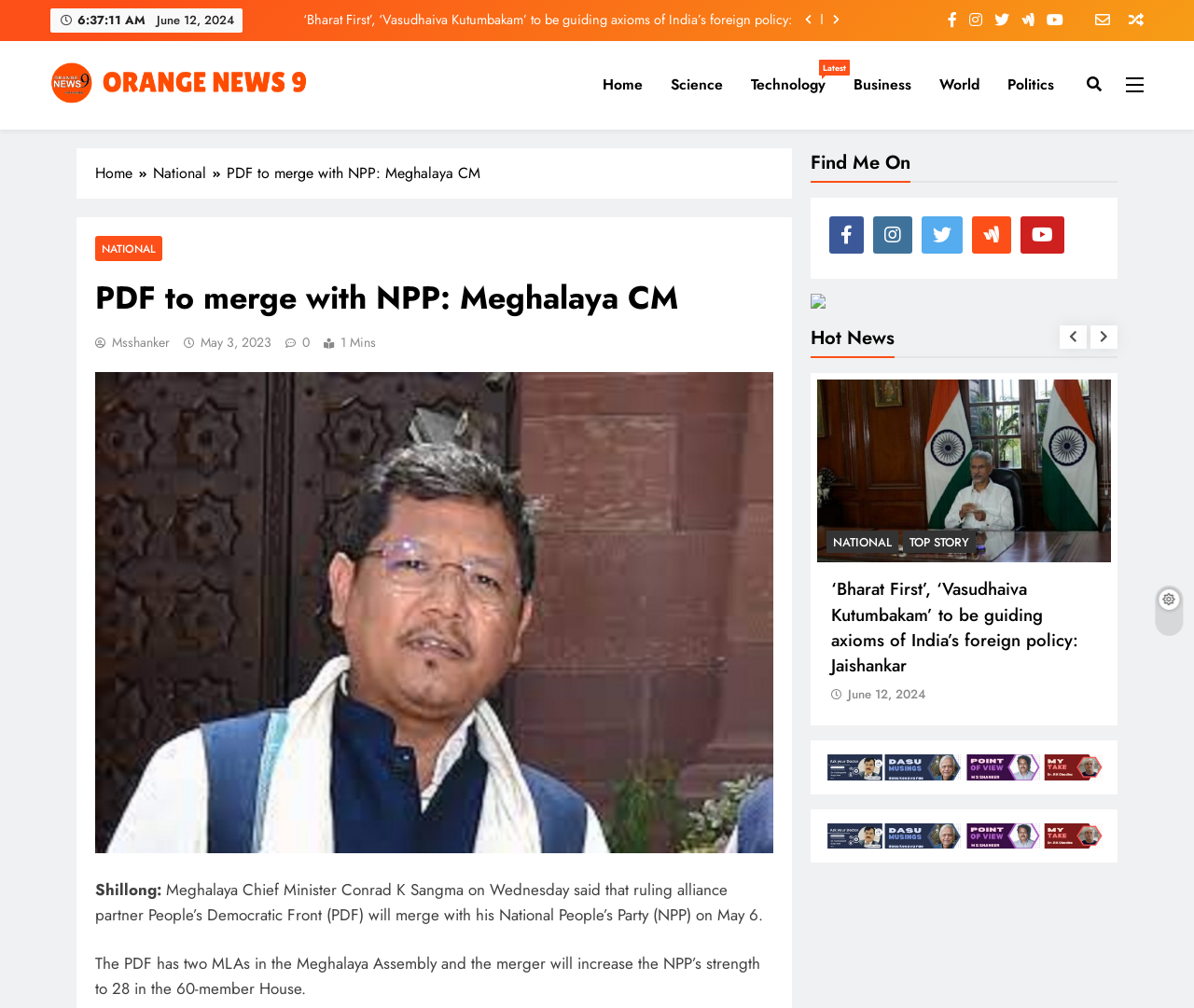Specify the bounding box coordinates of the area that needs to be clicked to achieve the following instruction: "Click the newsletter button".

[0.905, 0.009, 0.93, 0.031]